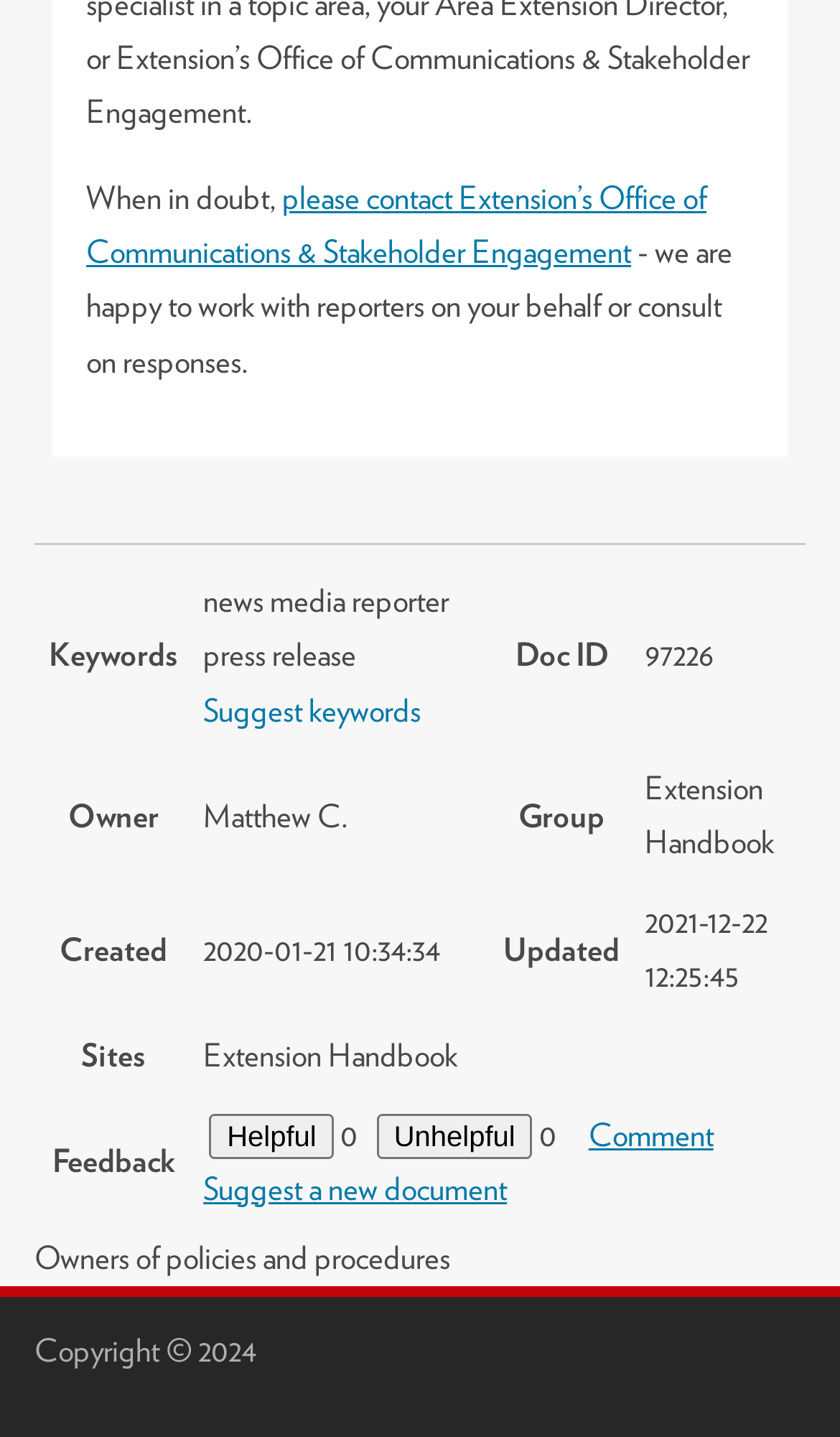Using the element description: "Suggest keywords", determine the bounding box coordinates. The coordinates should be in the format [left, top, right, bottom], with values between 0 and 1.

[0.242, 0.481, 0.501, 0.507]